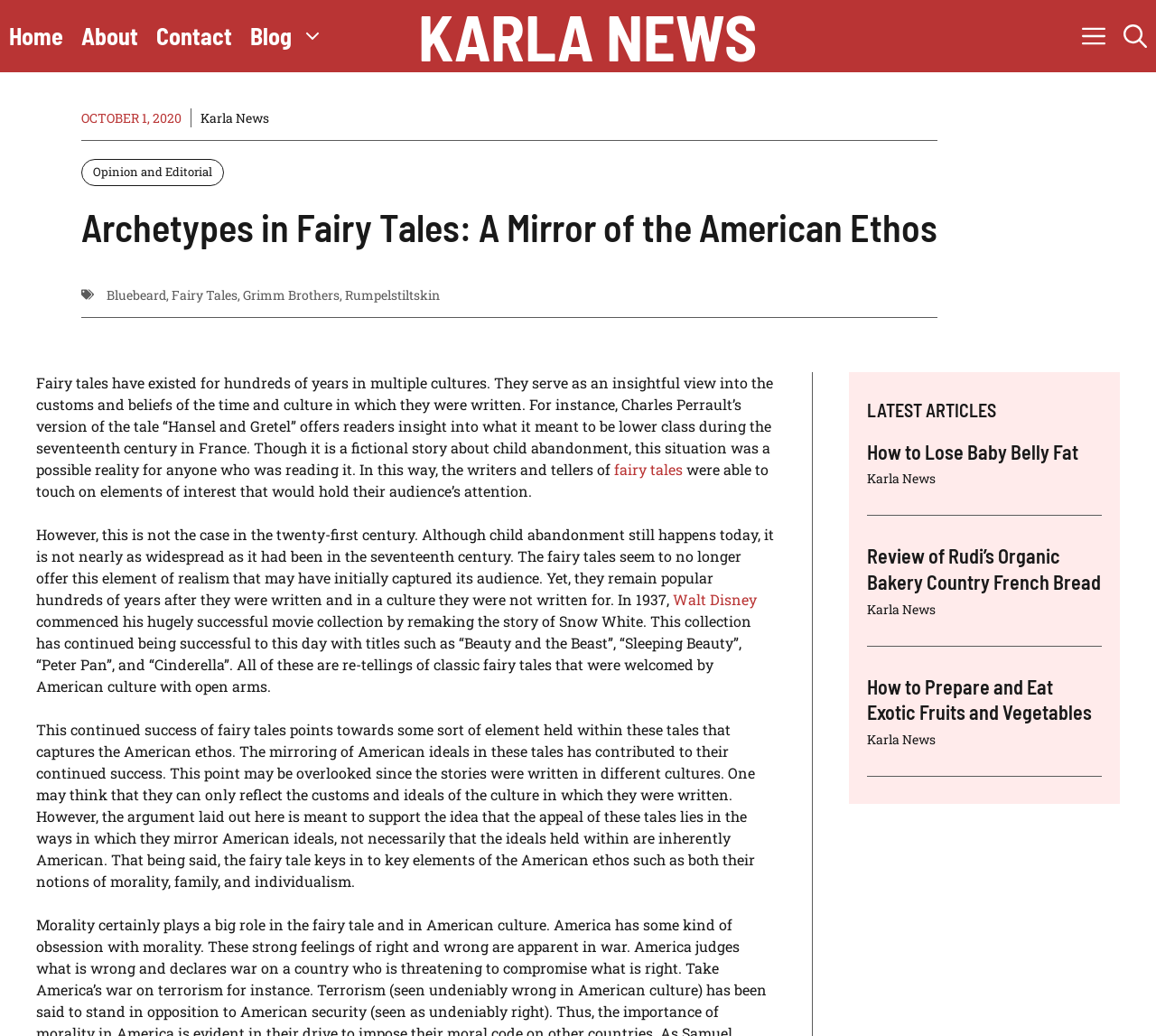What is the category of the article 'How to Lose Baby Belly Fat'?
Answer the question based on the image using a single word or a brief phrase.

LATEST ARTICLES